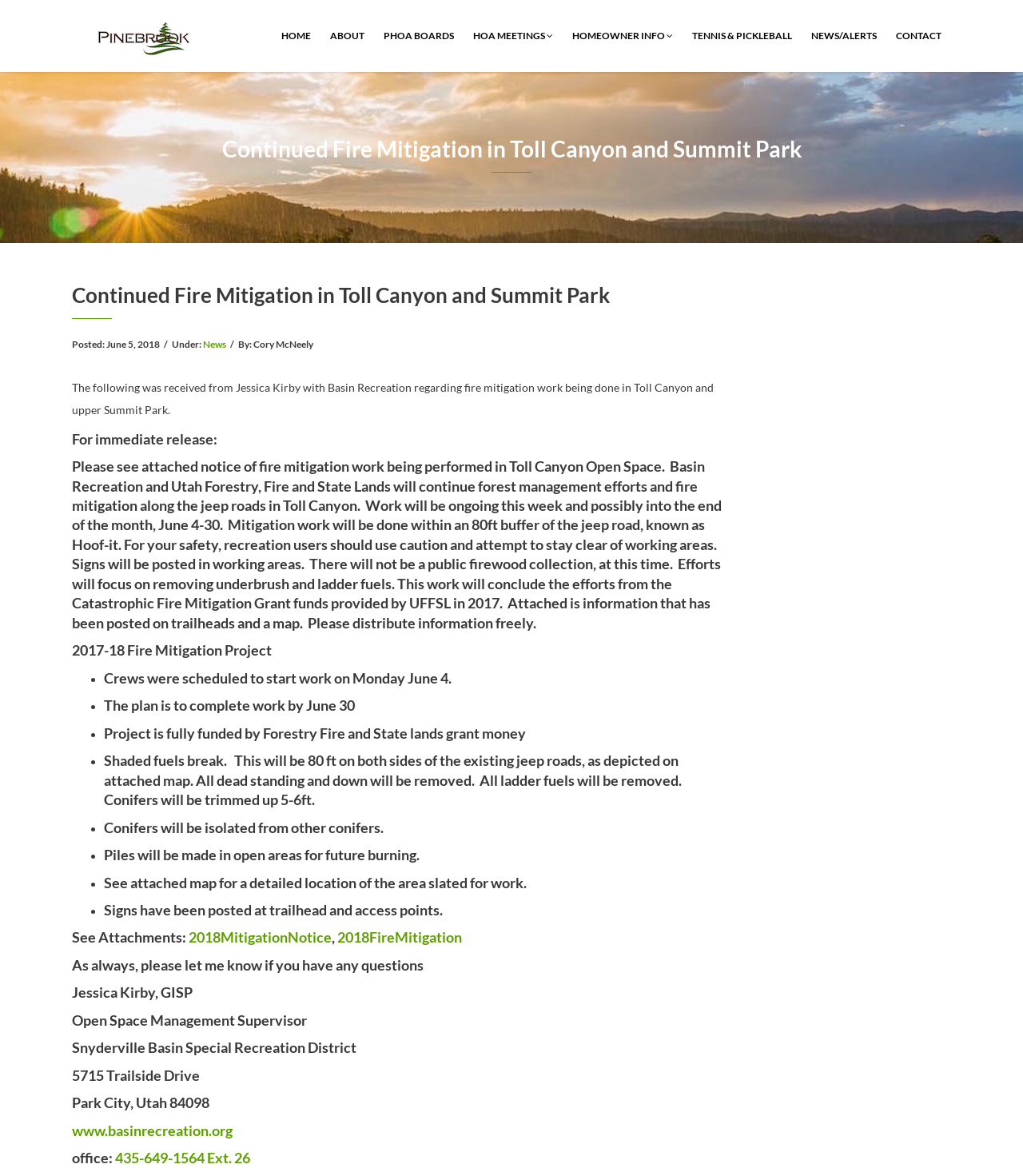Please determine the bounding box coordinates of the element's region to click in order to carry out the following instruction: "Click HOME". The coordinates should be four float numbers between 0 and 1, i.e., [left, top, right, bottom].

[0.266, 0.0, 0.313, 0.061]